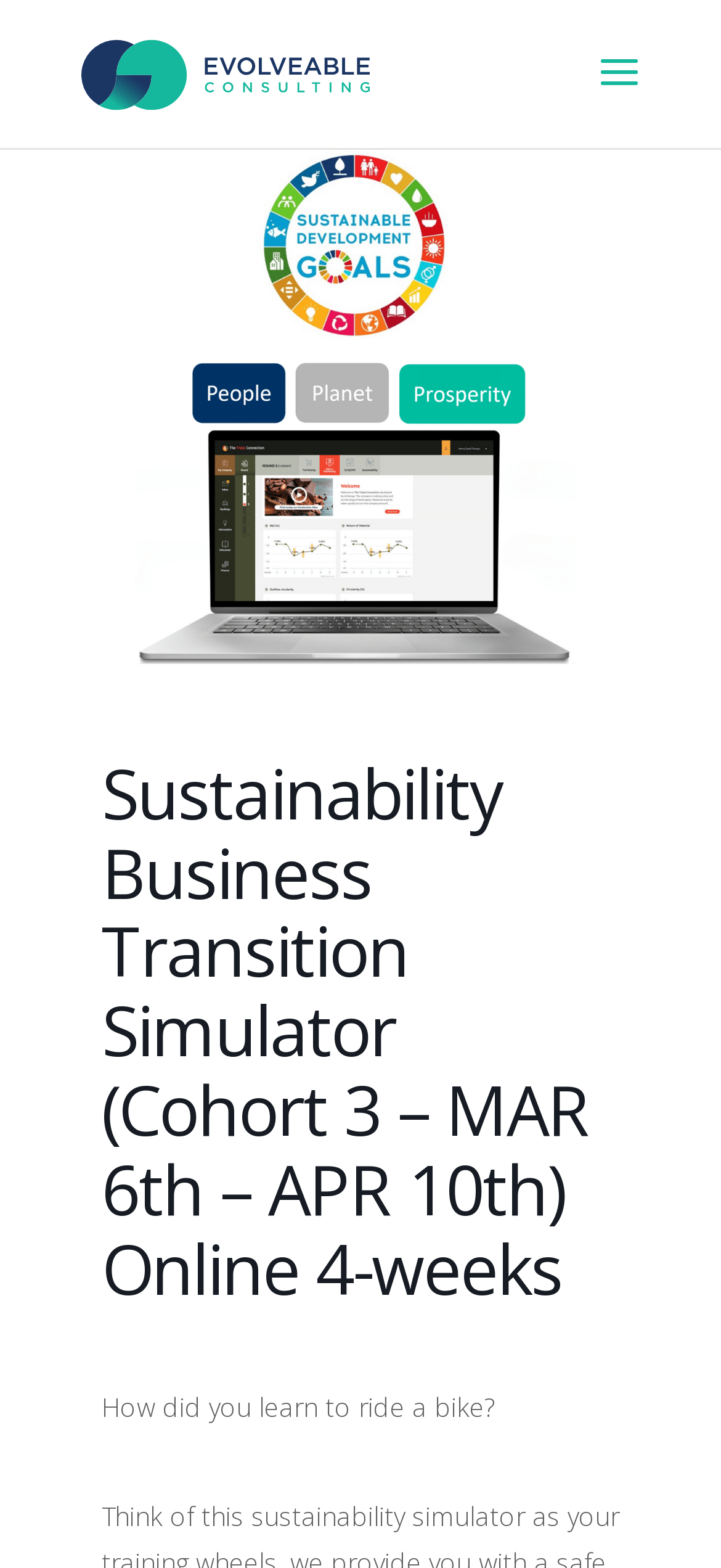Can you find the bounding box coordinates for the UI element given this description: "alt="Evolveable Consulting""? Provide the coordinates as four float numbers between 0 and 1: [left, top, right, bottom].

[0.113, 0.036, 0.513, 0.059]